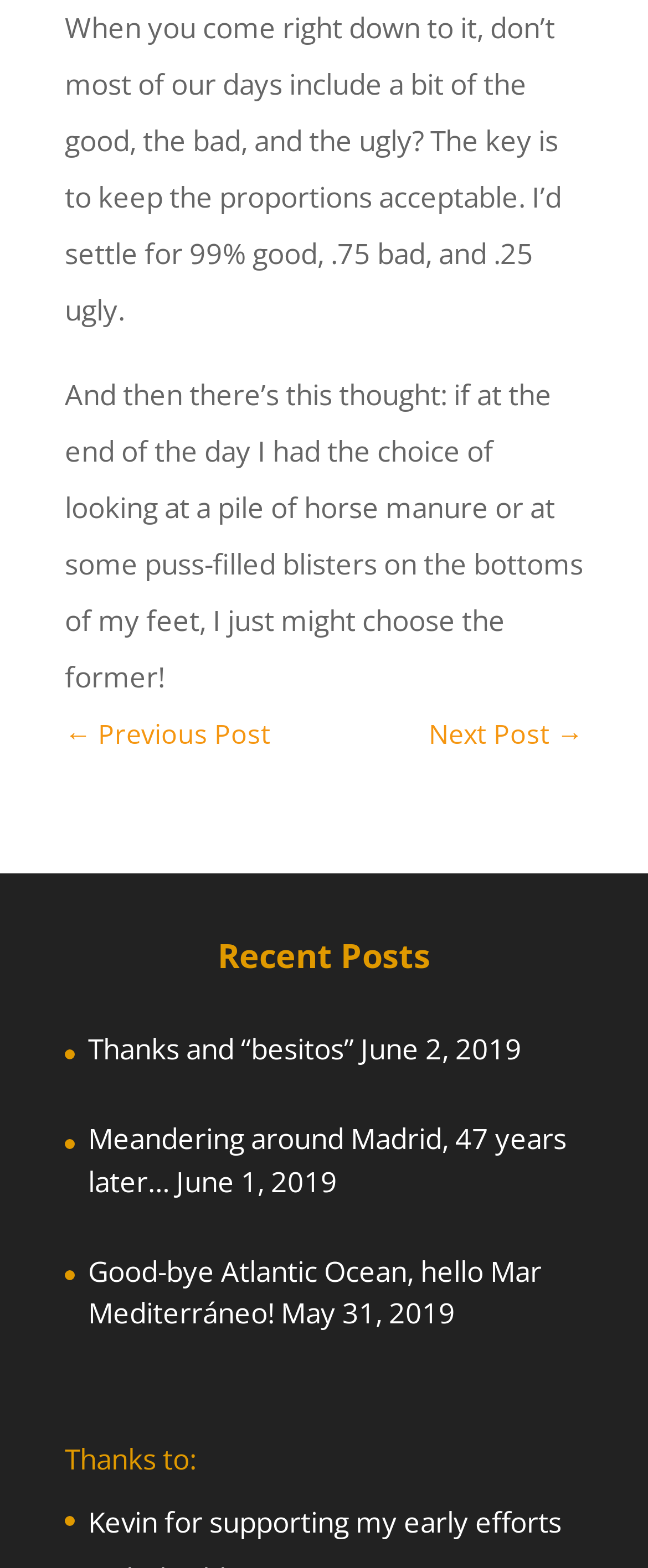How many elements are there in the webpage? Examine the screenshot and reply using just one word or a brief phrase.

11